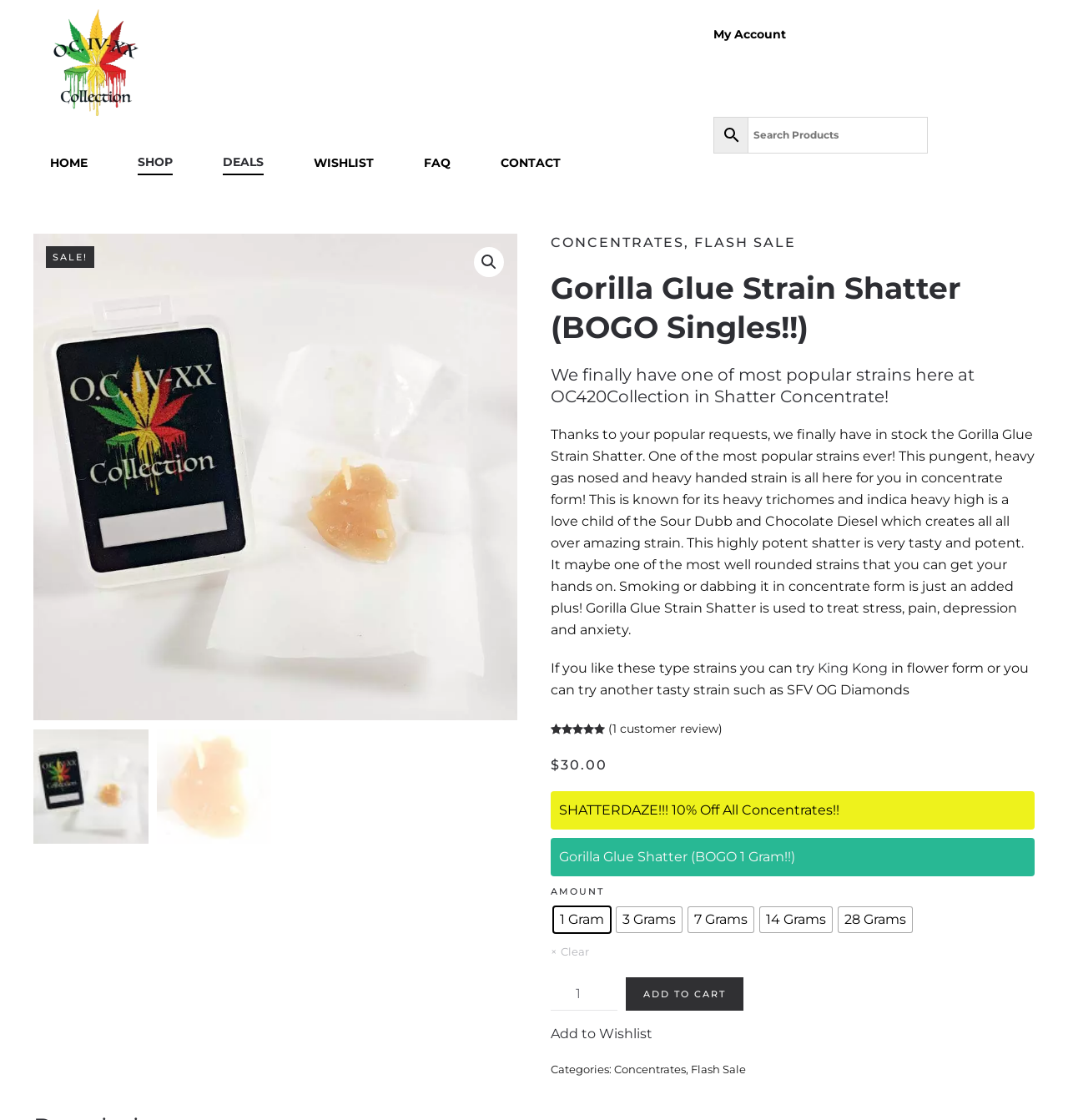Pinpoint the bounding box coordinates of the clickable element needed to complete the instruction: "Clear product quantity". The coordinates should be provided as four float numbers between 0 and 1: [left, top, right, bottom].

[0.516, 0.843, 0.969, 0.857]